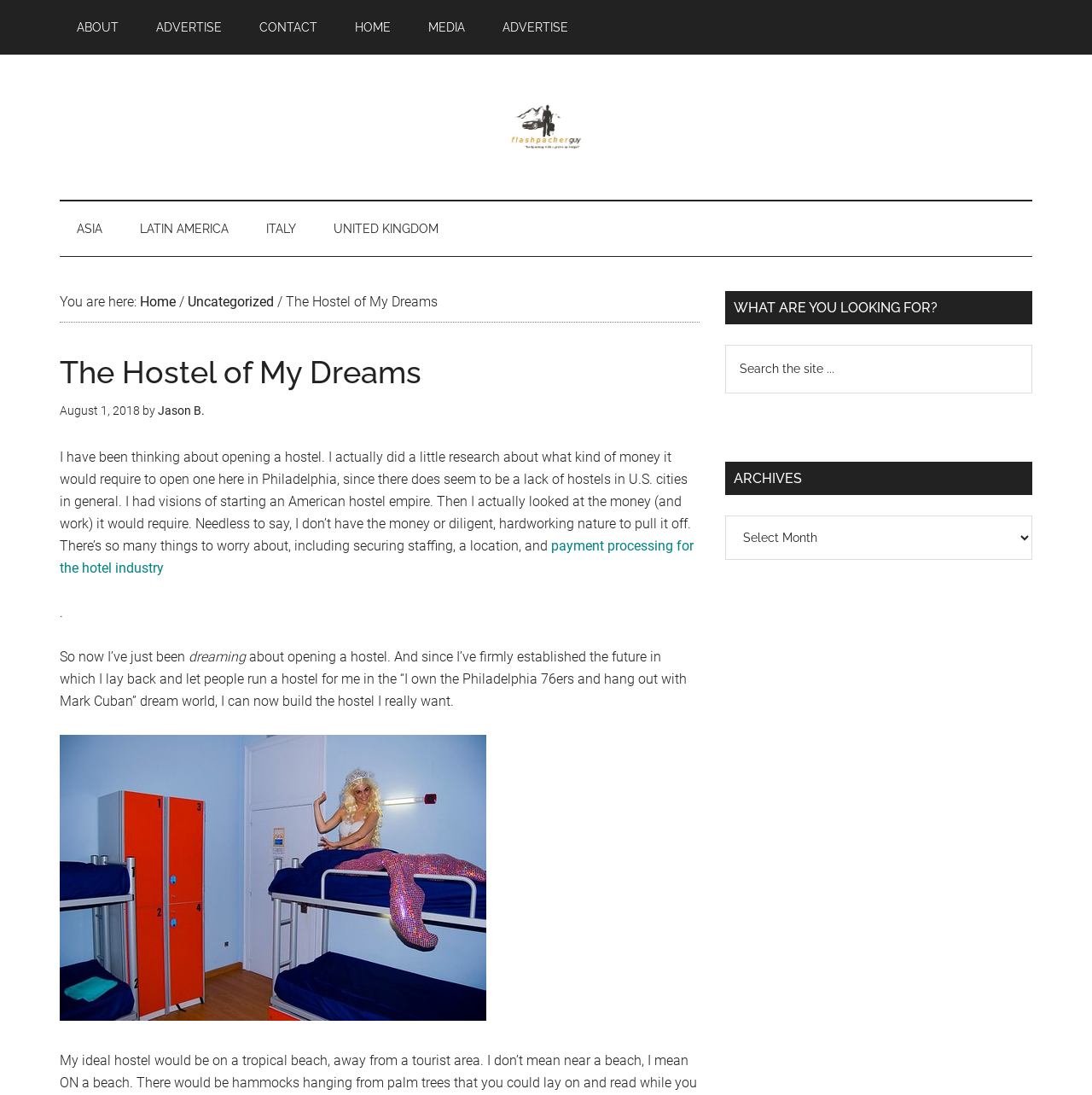Find the primary header on the webpage and provide its text.

The Hostel of My Dreams